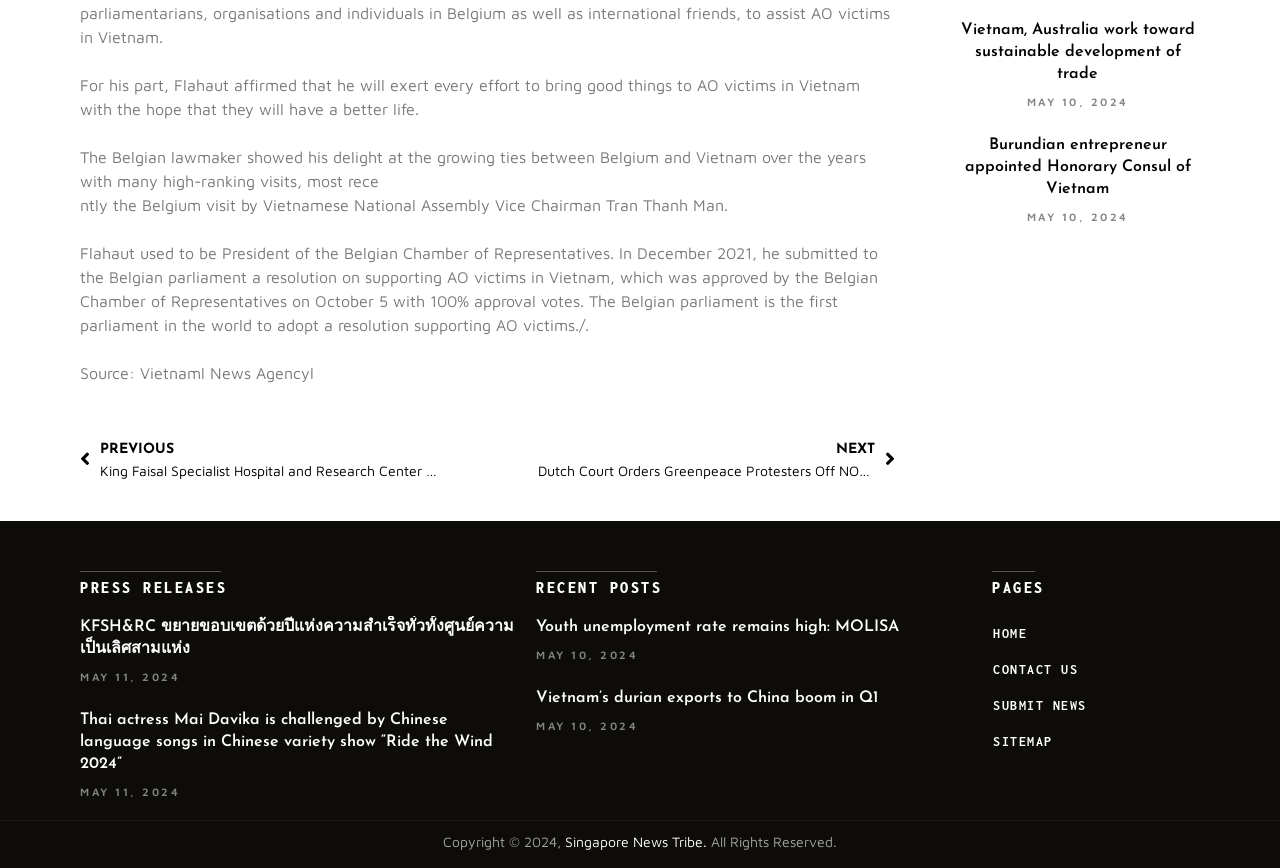Provide the bounding box coordinates for the UI element described in this sentence: "Contact Us". The coordinates should be four float values between 0 and 1, i.e., [left, top, right, bottom].

[0.775, 0.751, 0.934, 0.793]